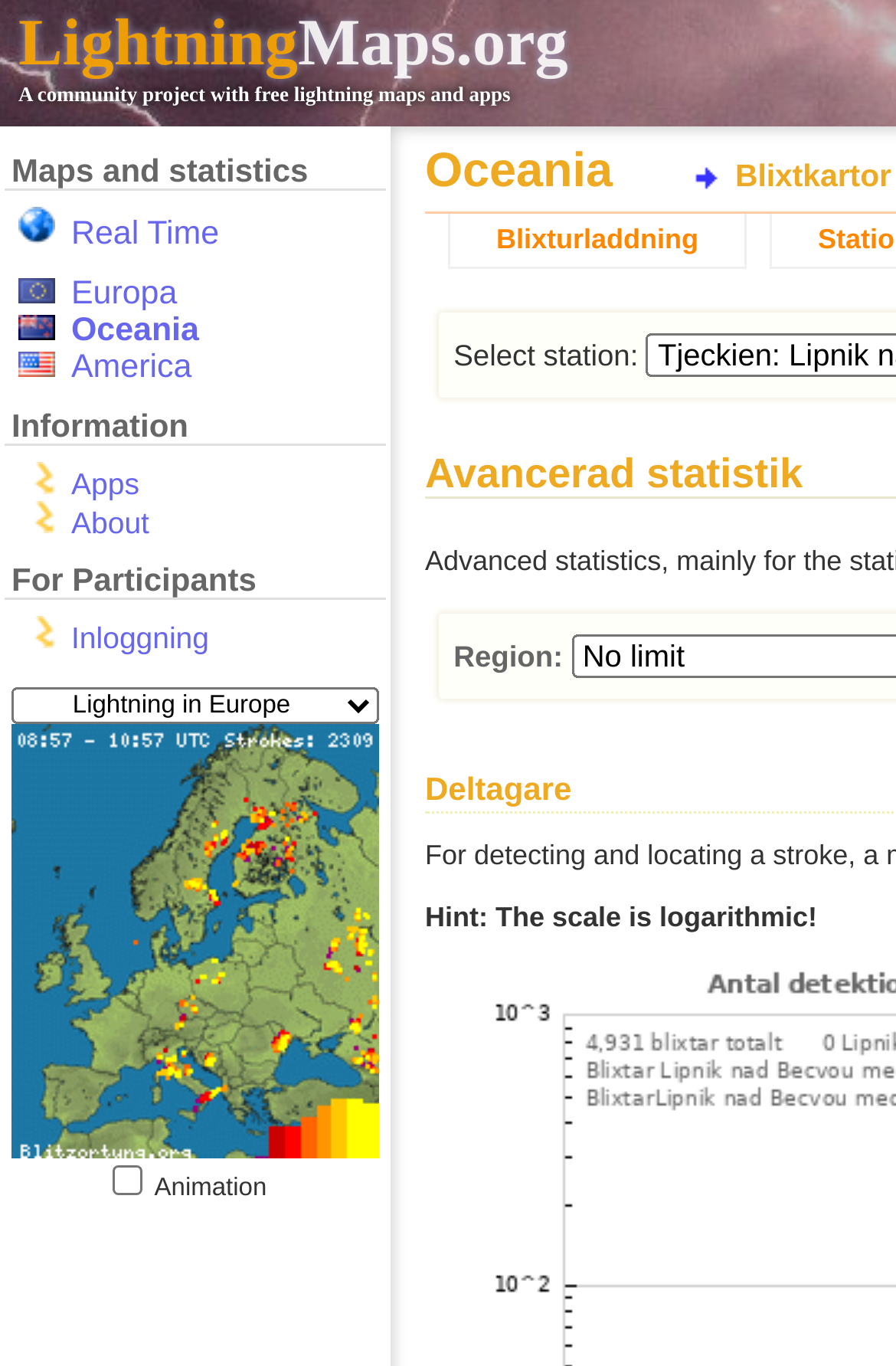Reply to the question below using a single word or brief phrase:
What is the name of the community project?

LightningMaps.org